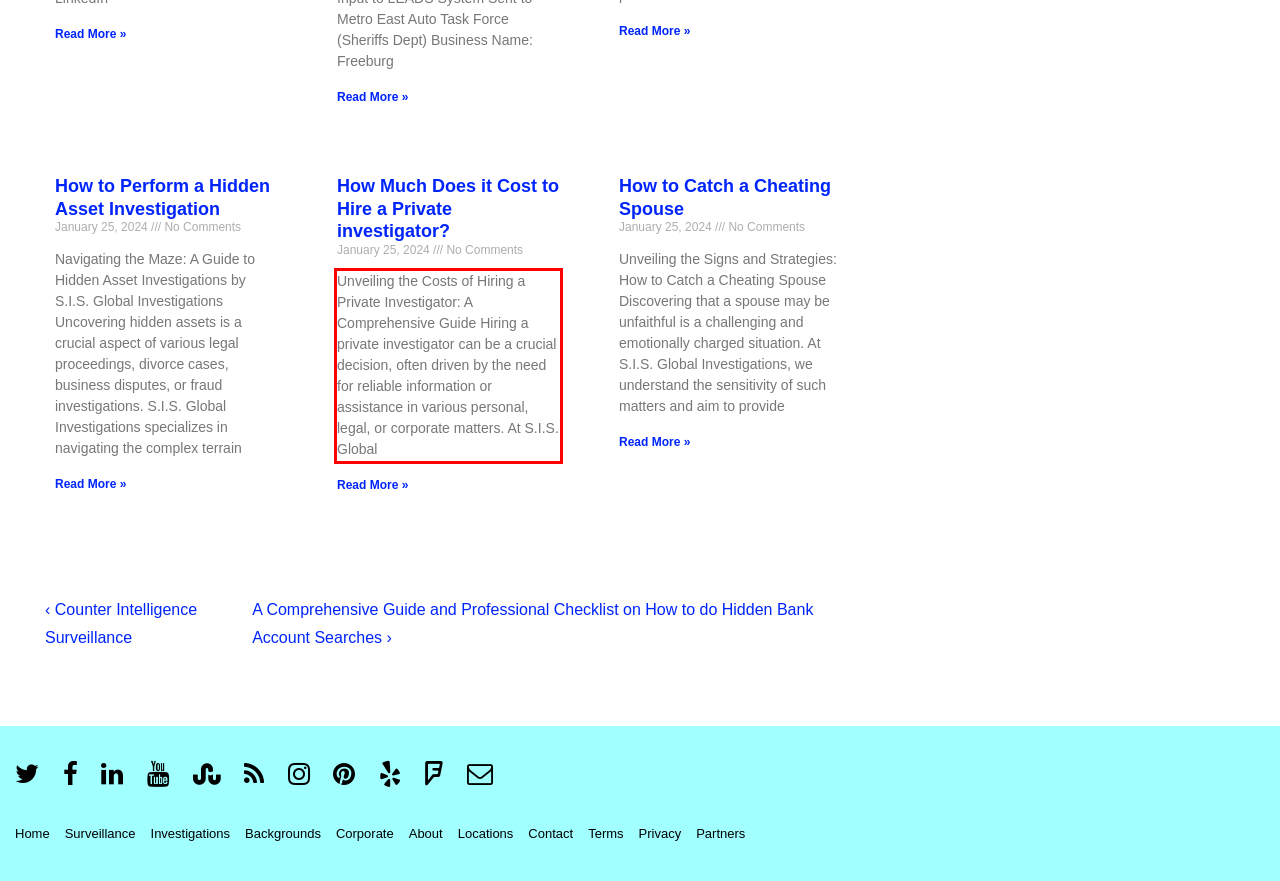You are given a screenshot with a red rectangle. Identify and extract the text within this red bounding box using OCR.

Unveiling the Costs of Hiring a Private Investigator: A Comprehensive Guide Hiring a private investigator can be a crucial decision, often driven by the need for reliable information or assistance in various personal, legal, or corporate matters. At S.I.S. Global